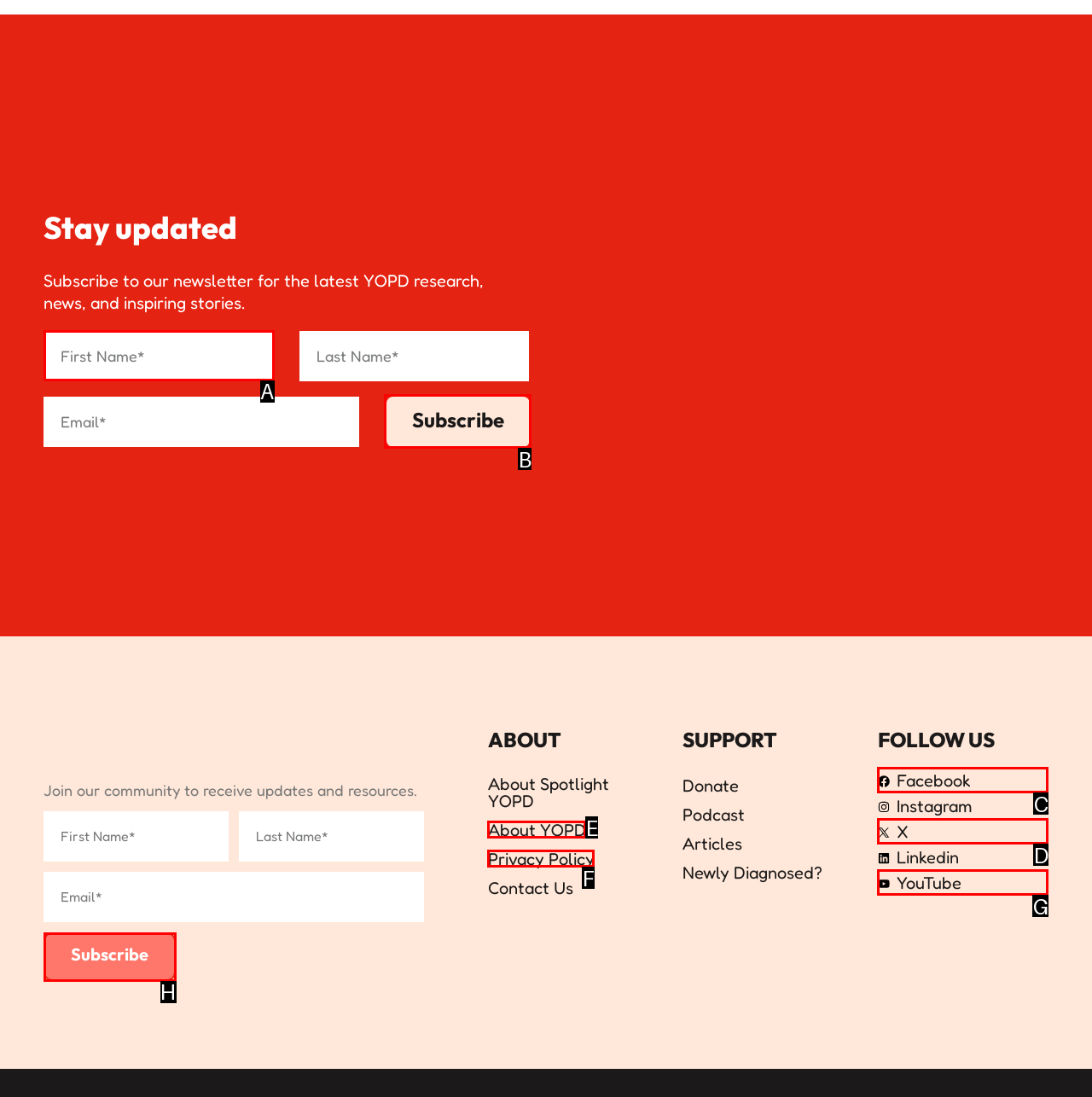Identify which HTML element should be clicked to fulfill this instruction: Enter first name Reply with the correct option's letter.

A